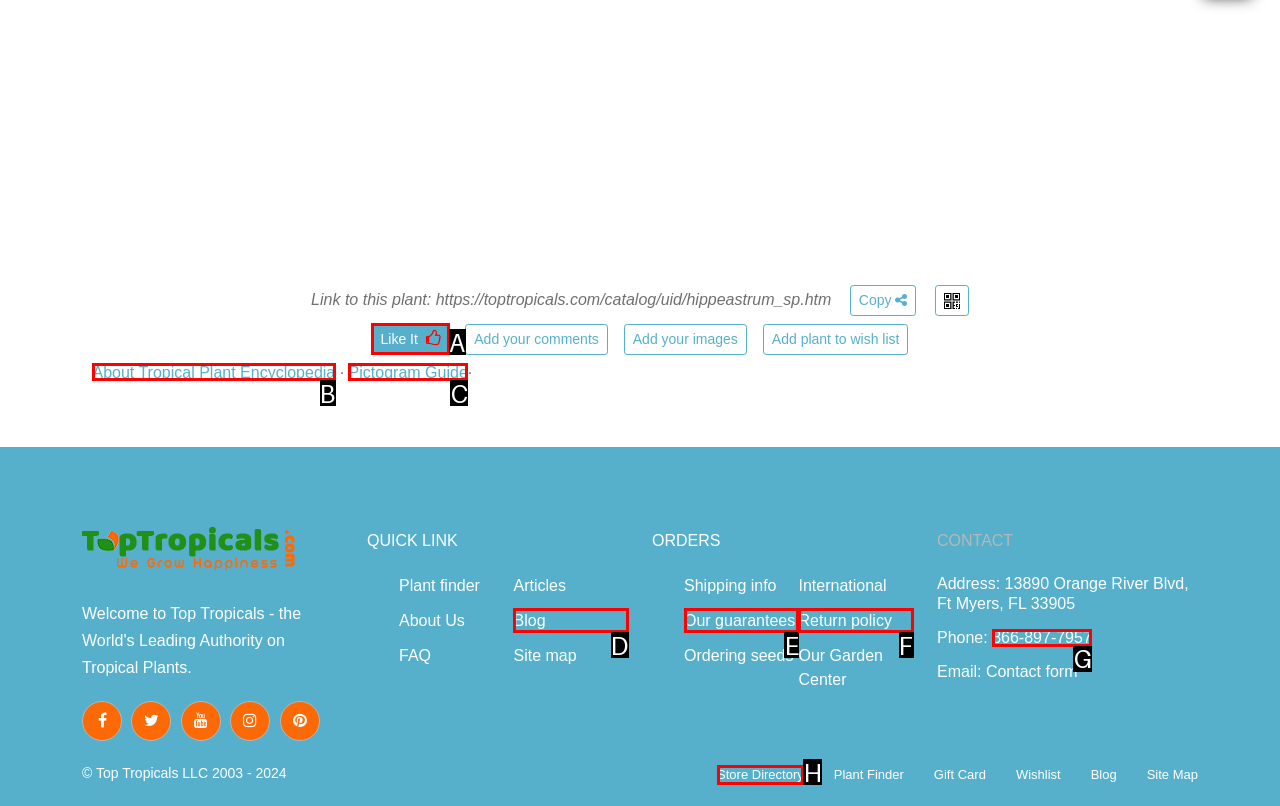Identify the HTML element that best matches the description: Store Directory. Provide your answer by selecting the corresponding letter from the given options.

H